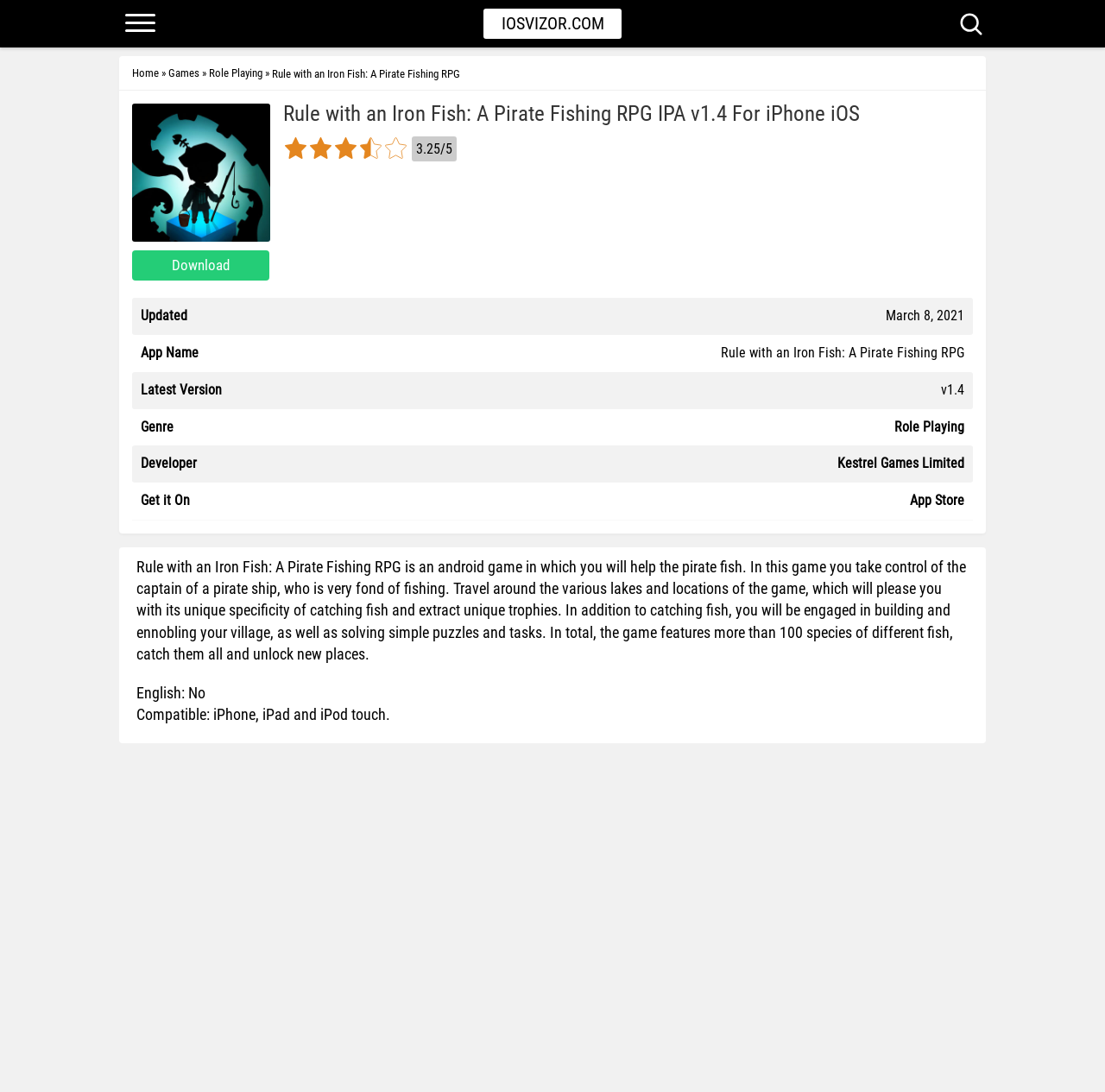Determine the bounding box coordinates of the clickable region to carry out the instruction: "Go to Home page".

[0.12, 0.051, 0.144, 0.082]